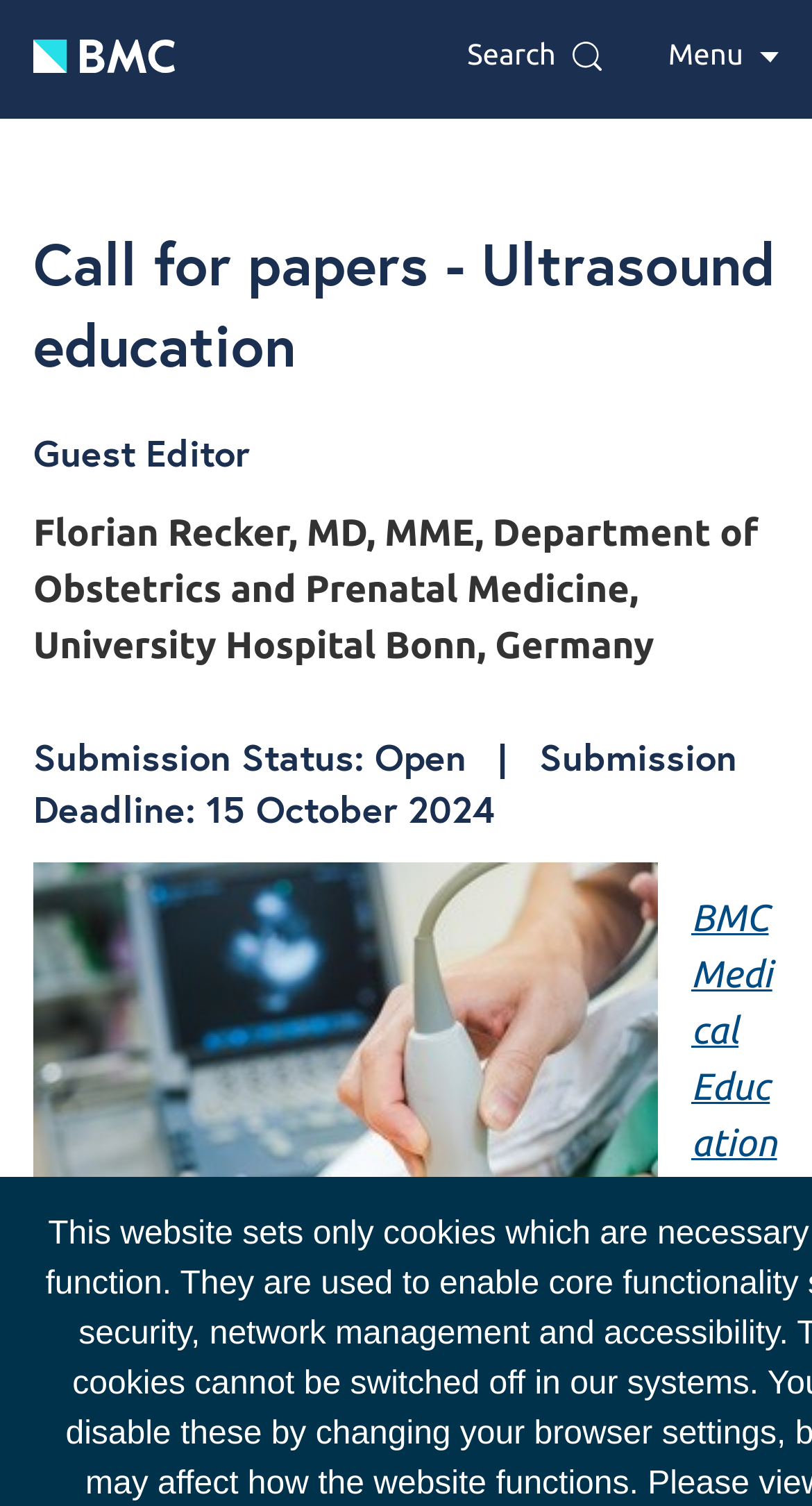For the element described, predict the bounding box coordinates as (top-left x, top-left y, bottom-right x, bottom-right y). All values should be between 0 and 1. Element description: BMC Medical Education

[0.851, 0.596, 0.957, 0.773]